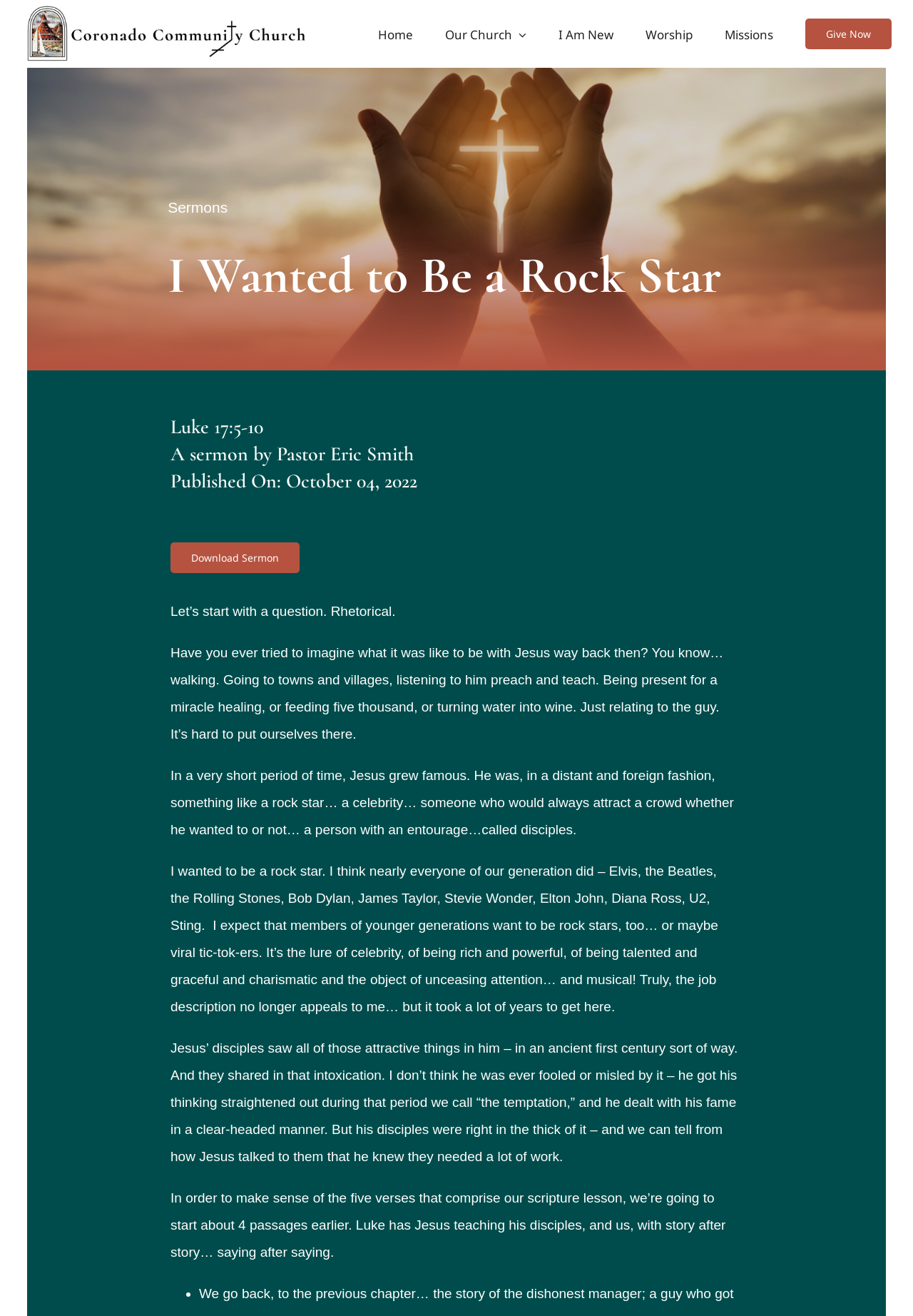Please predict the bounding box coordinates of the element's region where a click is necessary to complete the following instruction: "Go to the top of the page". The coordinates should be represented by four float numbers between 0 and 1, i.e., [left, top, right, bottom].

[0.059, 0.654, 0.093, 0.678]